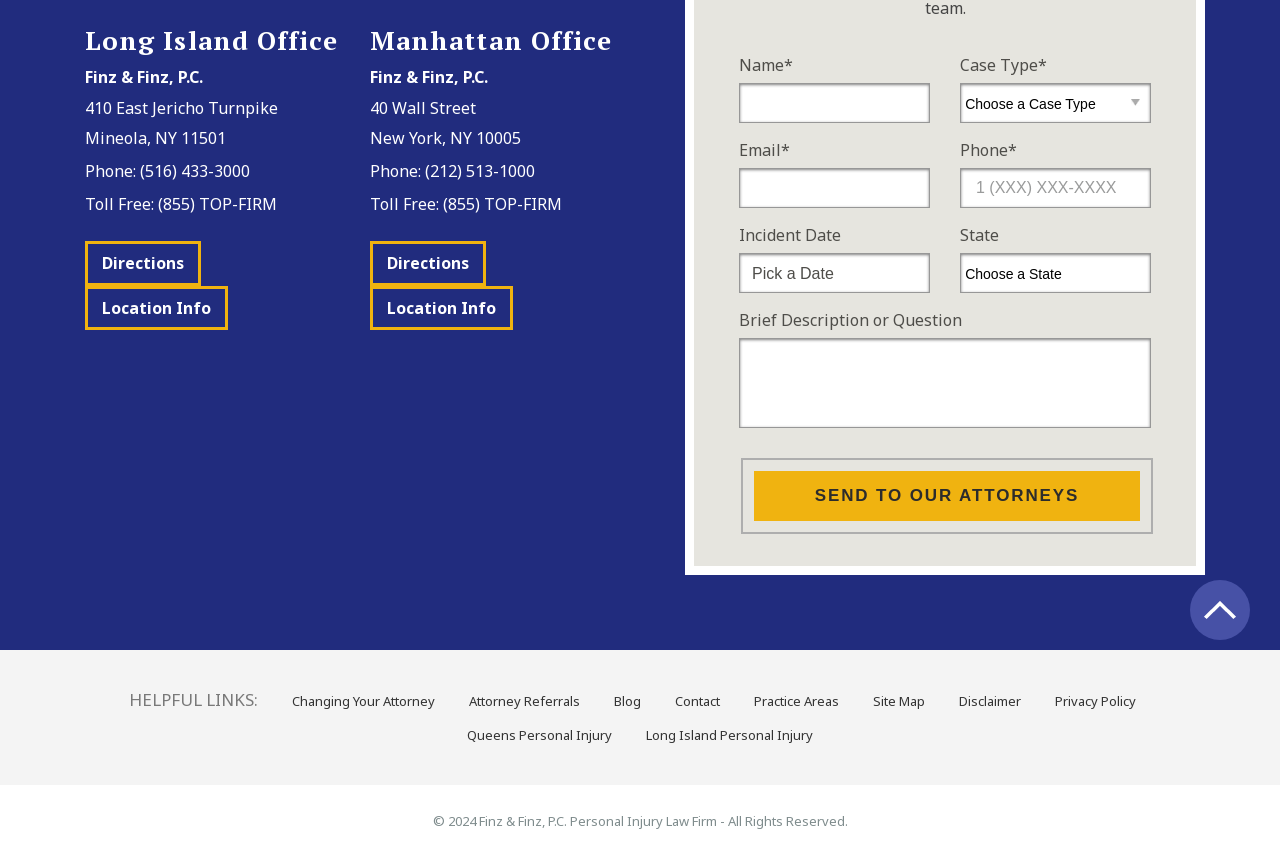What is the copyright year mentioned at the bottom of the webpage?
Answer the question with just one word or phrase using the image.

2024